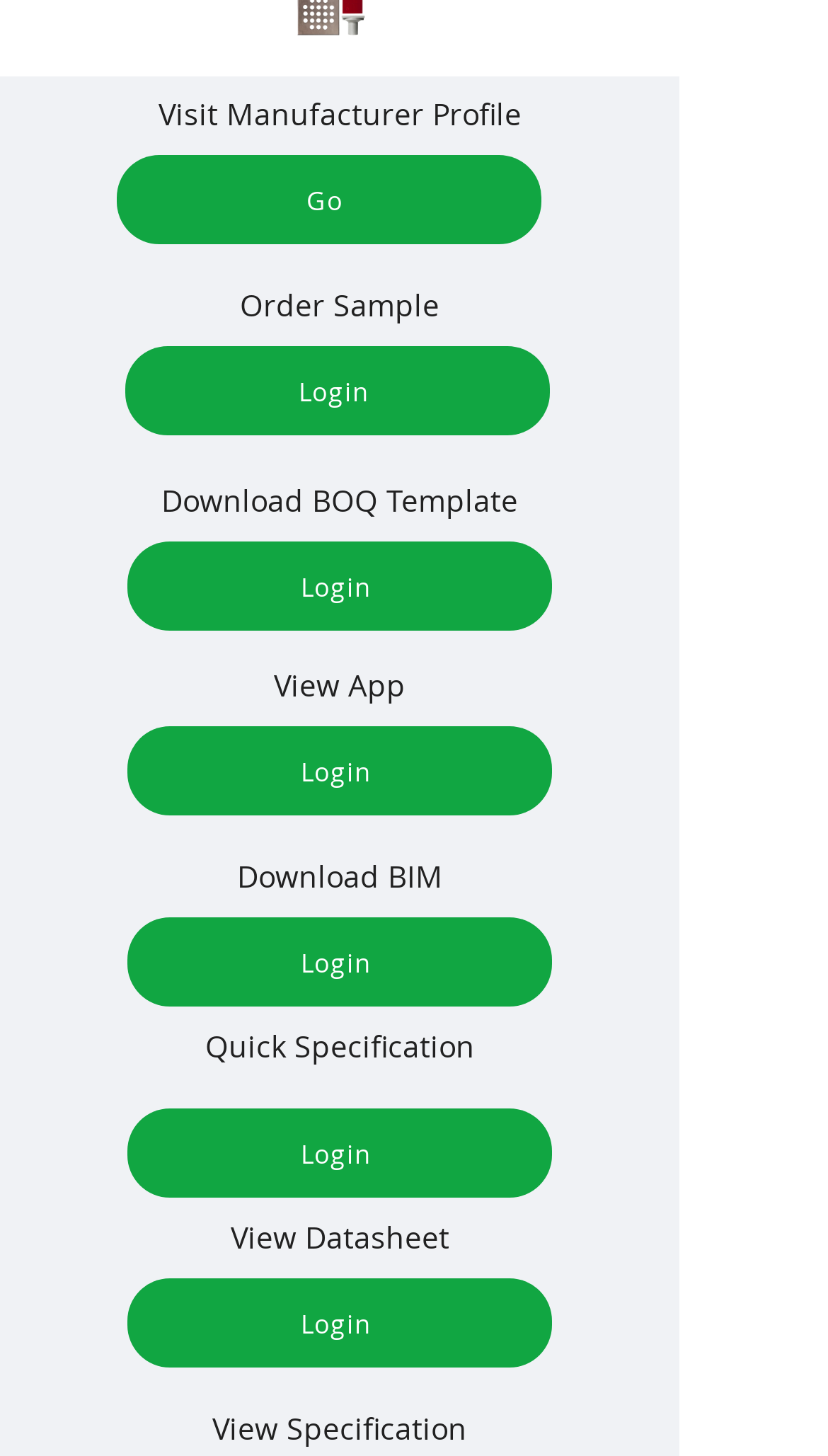Provide a brief response to the question below using one word or phrase:
What is the first action available on the page?

Visit Manufacturer Profile